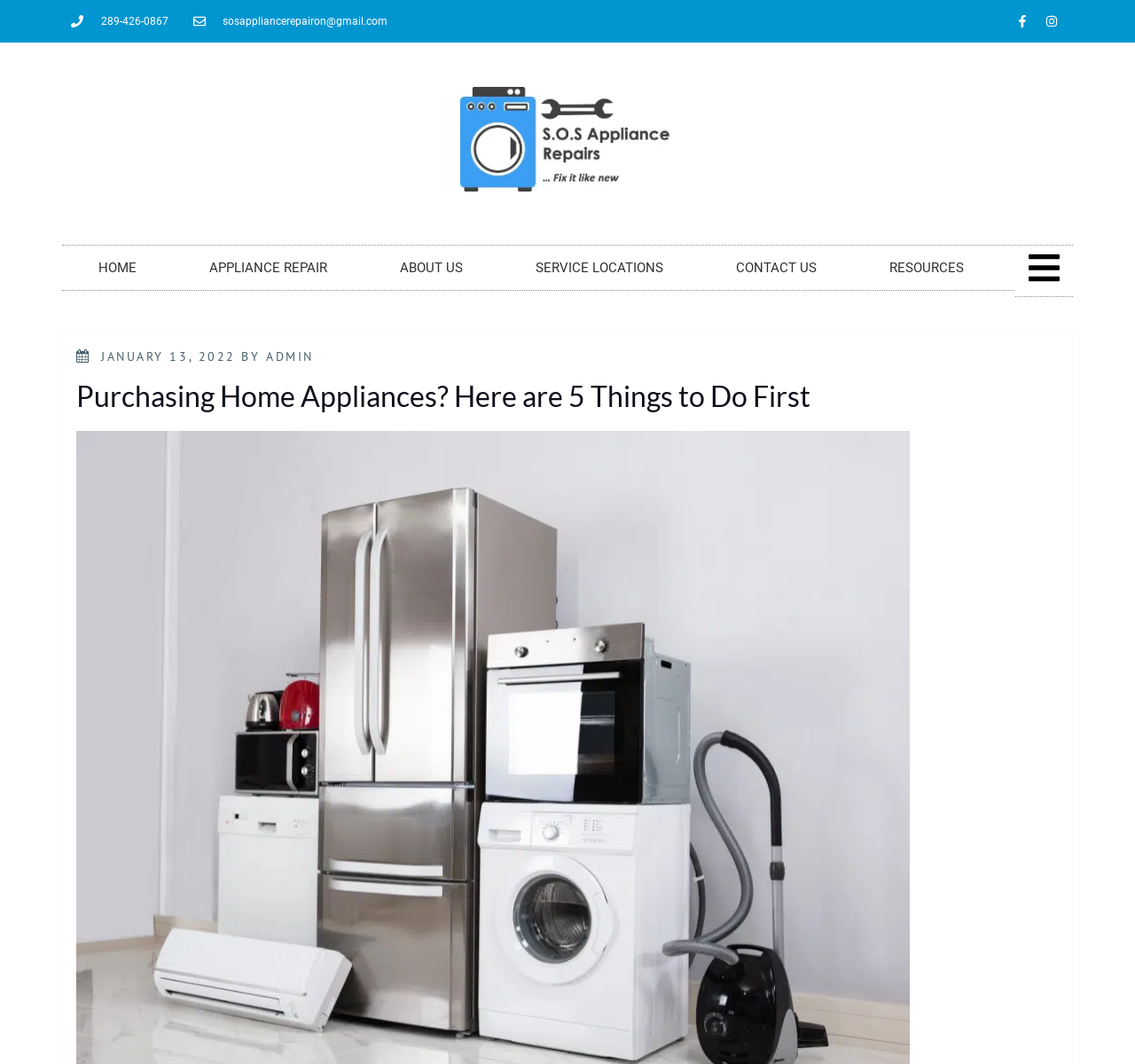Can you specify the bounding box coordinates of the area that needs to be clicked to fulfill the following instruction: "contact us through email"?

[0.17, 0.012, 0.341, 0.028]